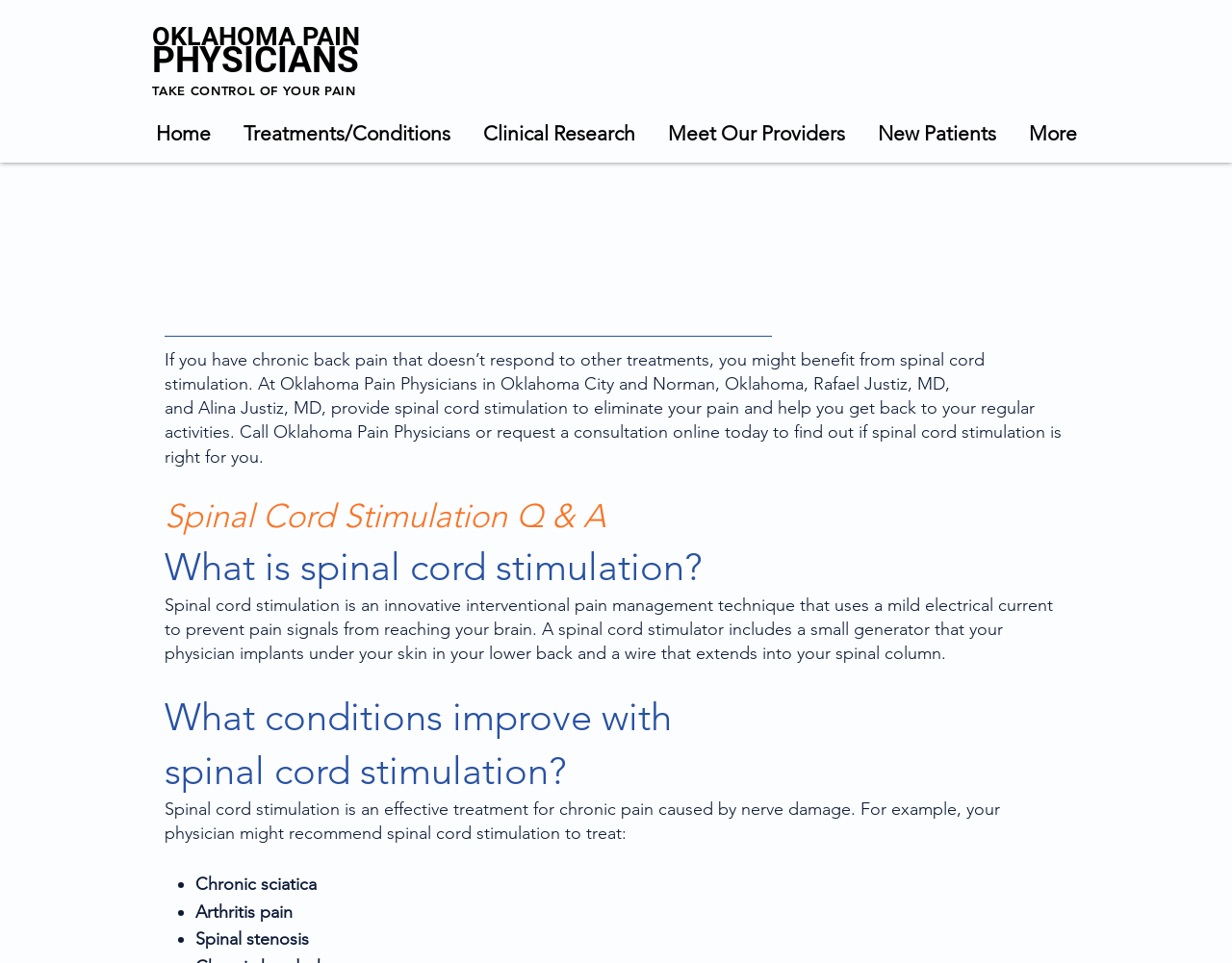Identify and provide the text of the main header on the webpage.

OKLAHOMA PAIN
PHYSICIANS